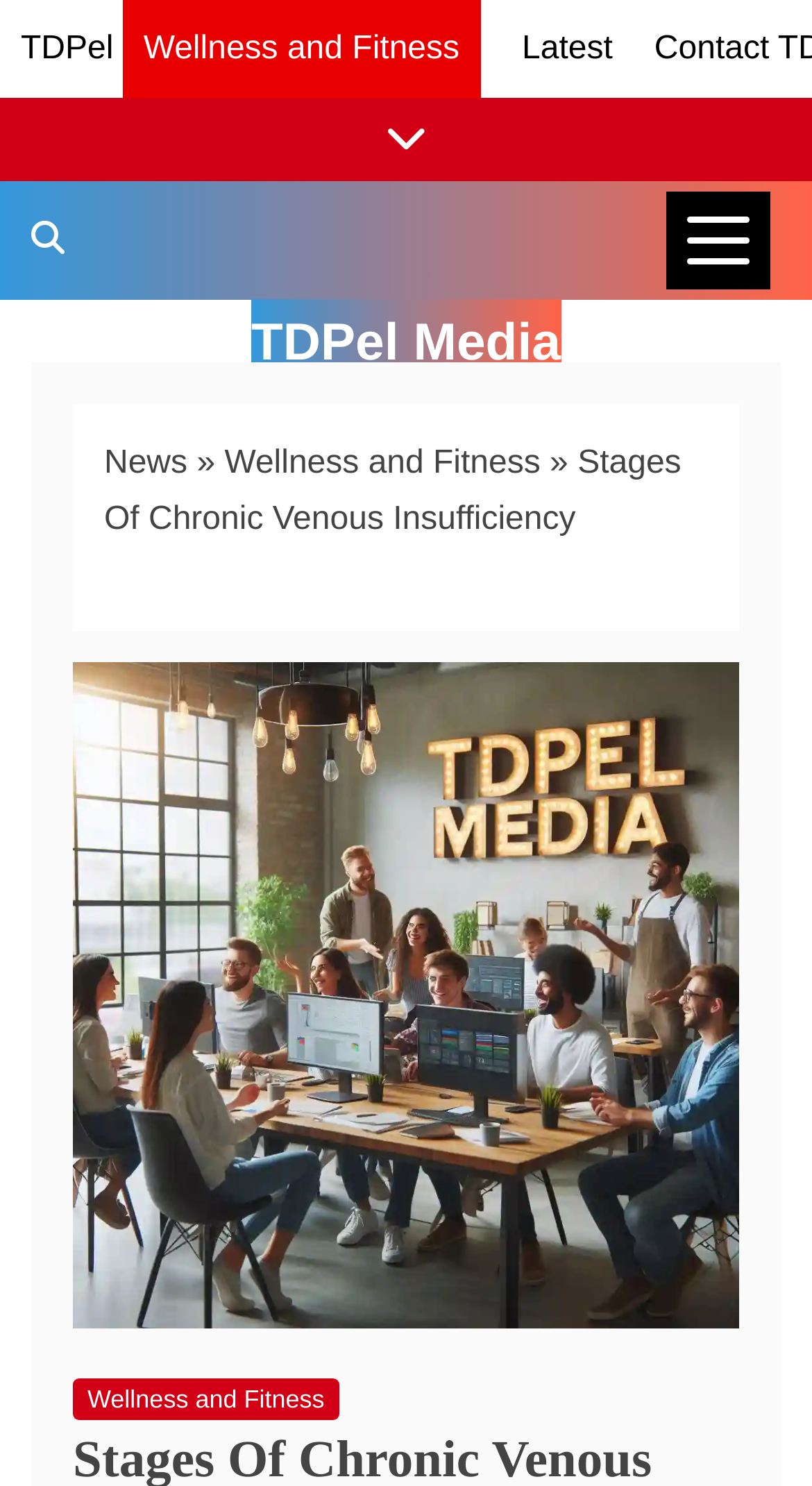Offer a thorough description of the webpage.

The webpage appears to be an article or blog post about Chronic Venous Insufficiency, with a focus on its relation to varicose vein treatment and phlebitis. 

At the top of the page, there are three links: "TDPel" on the left, "Latest" in the middle, and "Show/Hide News Links" that spans the entire width of the page. Below these links, there is a button labeled "News Categories" on the right side of the page.

A search bar labeled "Search TDPel Media" is located below the top links, followed by a navigation section with breadcrumbs. The breadcrumbs display the current page's location, with links to "News" and "Wellness and Fitness" categories, separated by a "»" symbol. The title of the current page, "Stages Of Chronic Venous Insufficiency", is also displayed in the breadcrumbs section.

The main content of the page is an image with the same title, "Stages Of Chronic Venous Insufficiency", which takes up most of the page's width and height. Below the image, there is another link to "Wellness and Fitness" category.